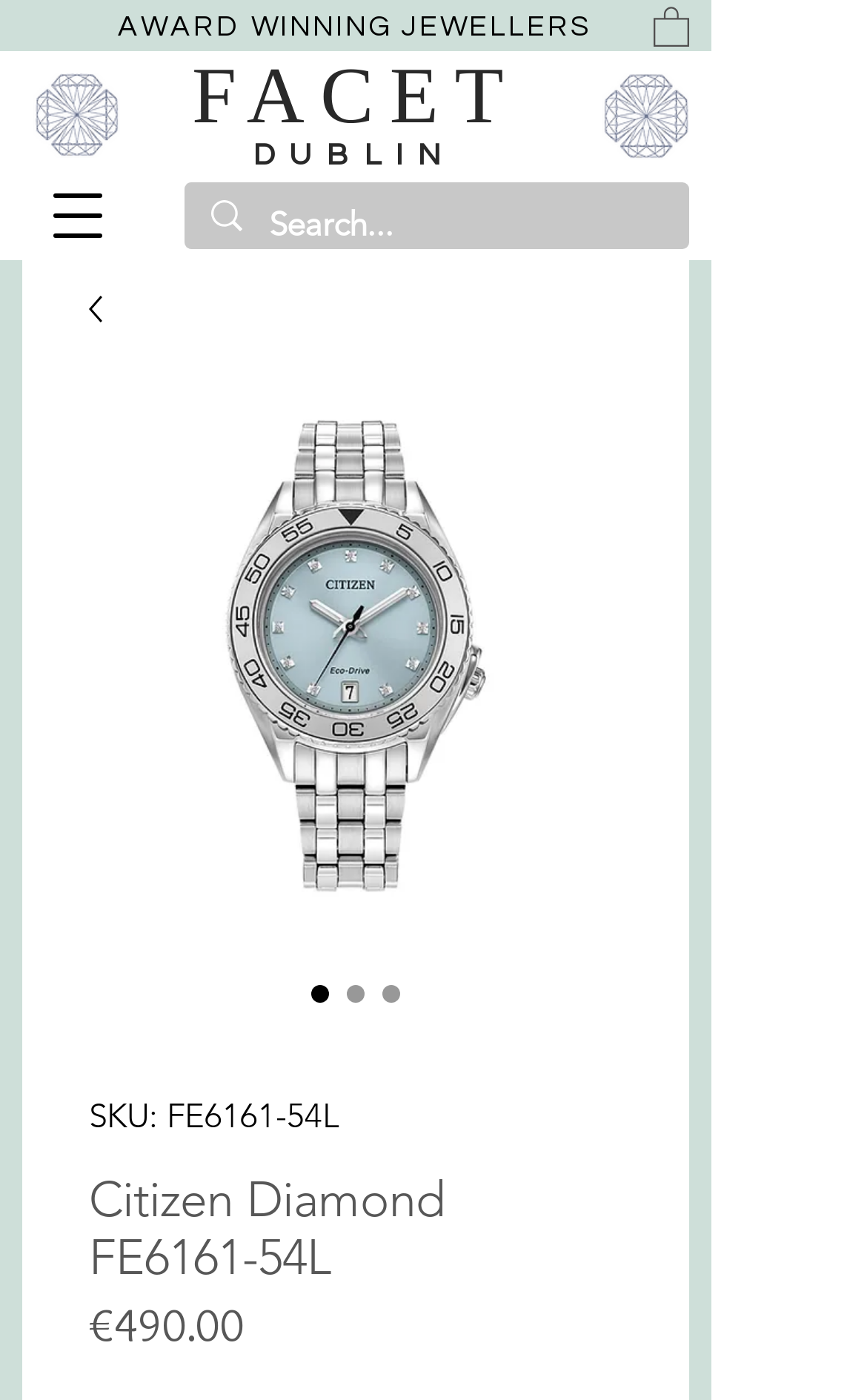What is the location of the jeweller?
Carefully examine the image and provide a detailed answer to the question.

The location of the jeweller is mentioned on the webpage as 'DUBLIN', which is located near the top of the webpage, suggesting that the jeweller is based in Dublin.